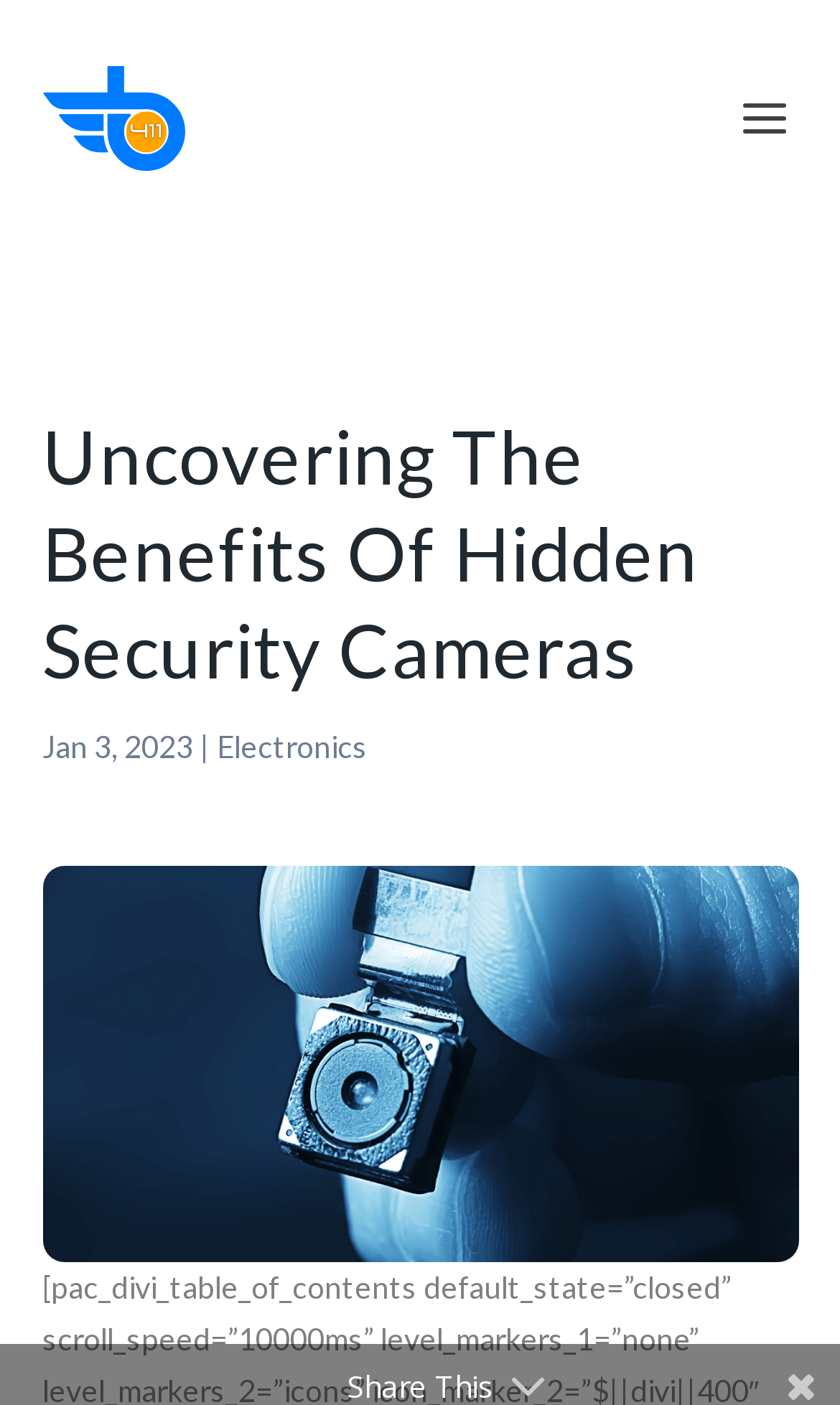Identify the bounding box coordinates for the UI element described as: "Electronics". The coordinates should be provided as four floats between 0 and 1: [left, top, right, bottom].

[0.258, 0.517, 0.437, 0.543]